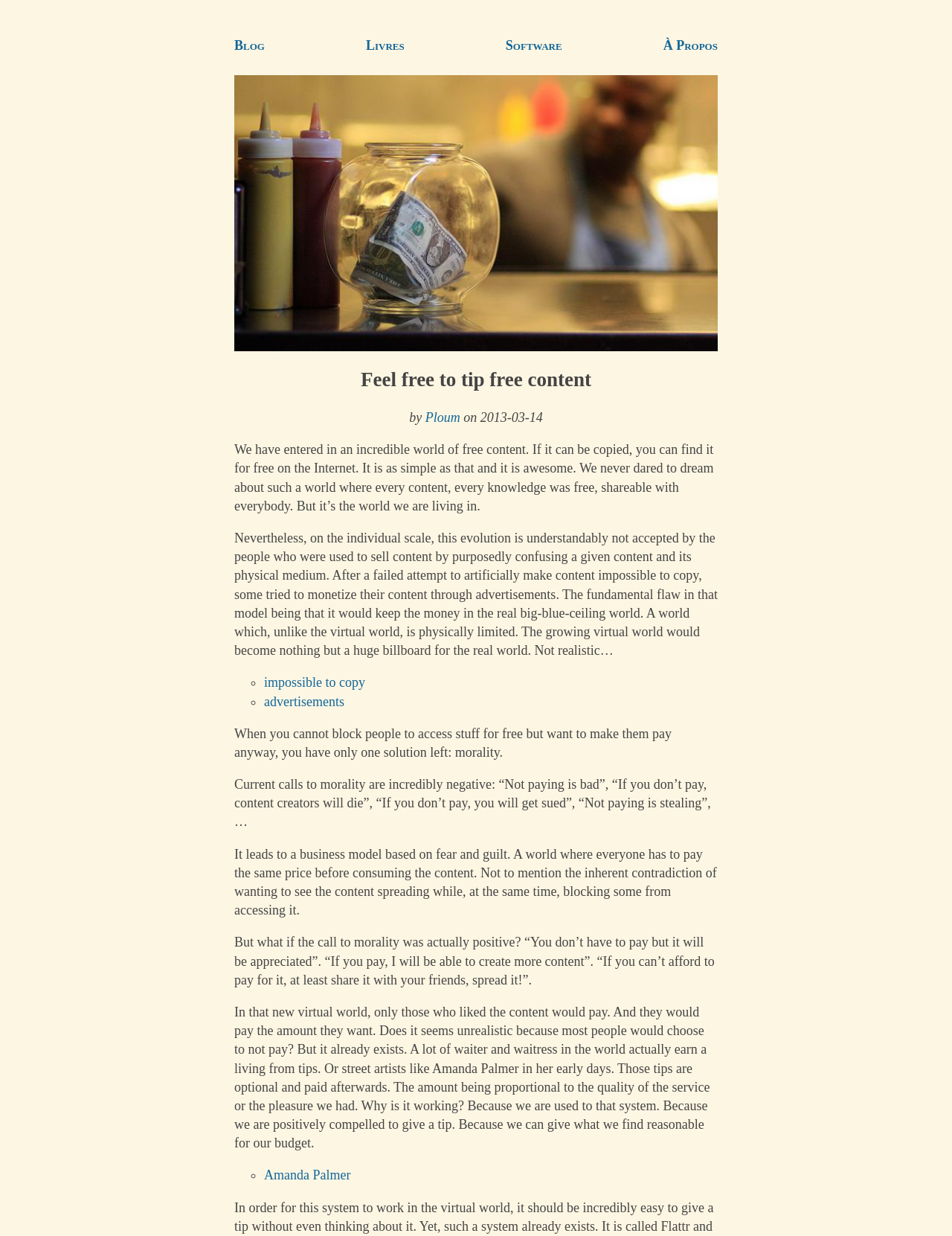Determine the bounding box coordinates for the UI element described. Format the coordinates as (top-left x, top-left y, bottom-right x, bottom-right y) and ensure all values are between 0 and 1. Element description: impossible to copy

[0.277, 0.541, 0.384, 0.564]